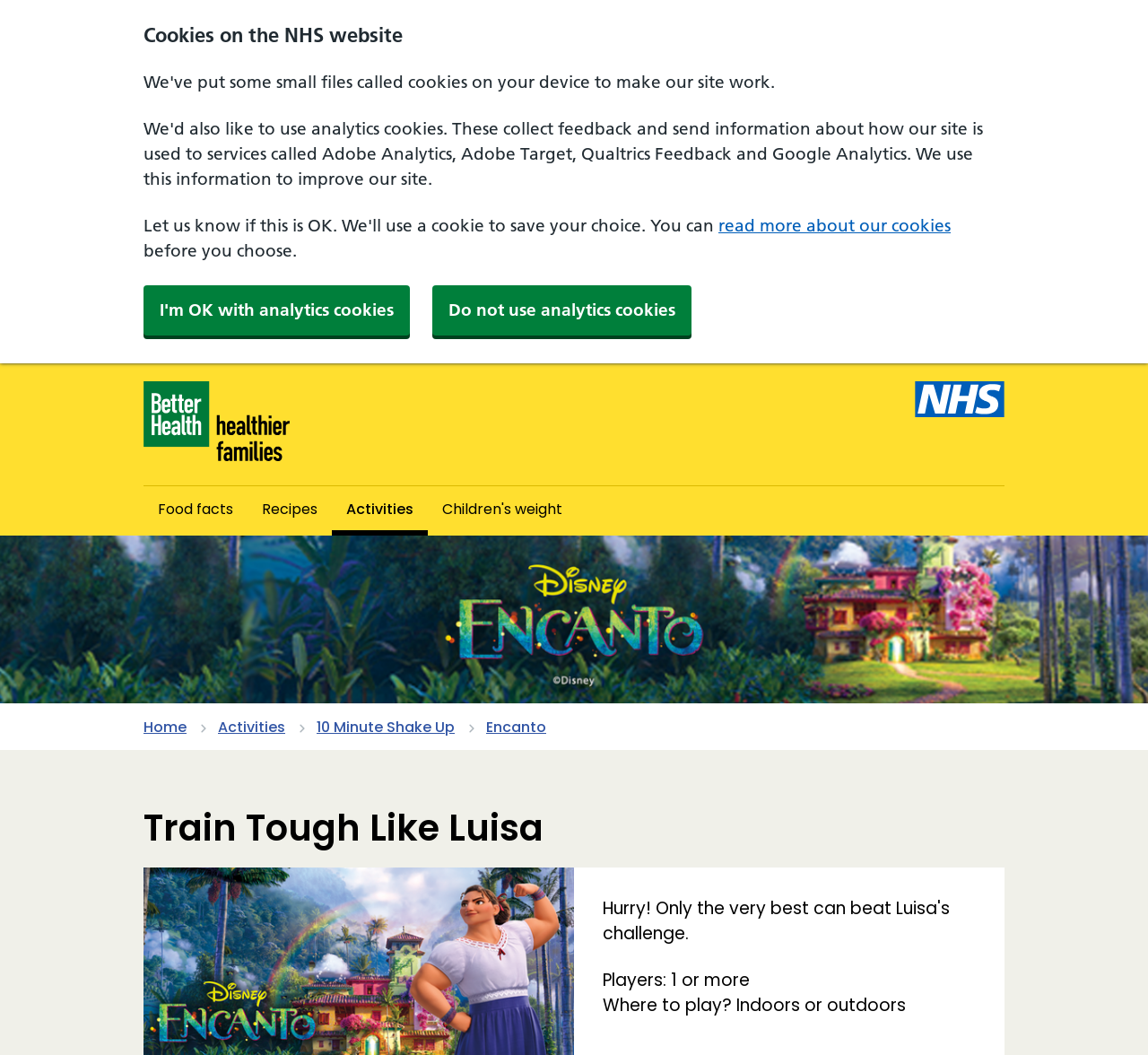How many players can play this game?
Please ensure your answer is as detailed and informative as possible.

I found this answer by looking at the StaticText element 'Players: 1 or more' which is a child of the heading 'Train Tough Like Luisa'.